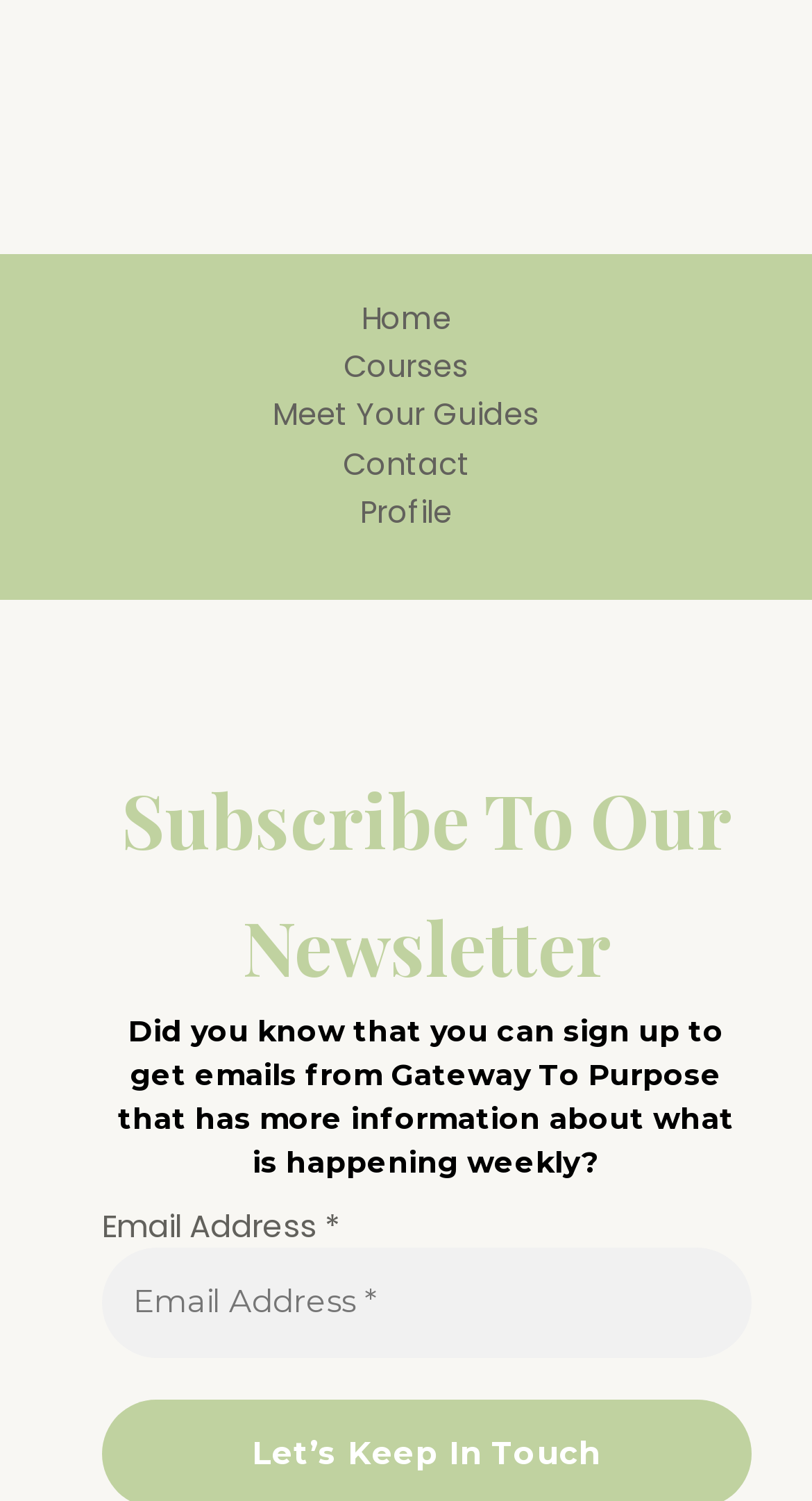What is the purpose of the navigation section? Analyze the screenshot and reply with just one word or a short phrase.

Site navigation